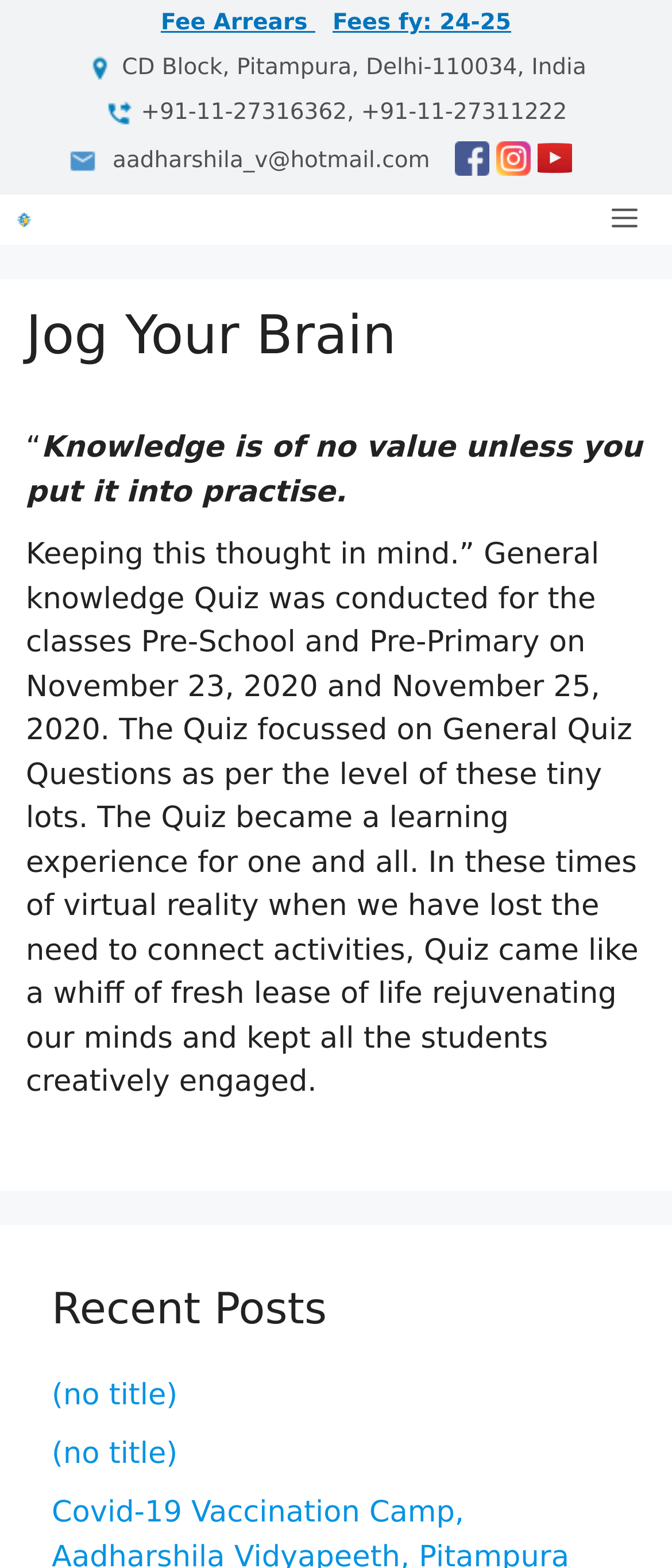Please answer the following query using a single word or phrase: 
What is the phone number of Aadharshila Vidyapeeth?

+91-11-27316362, +91-11-27311222